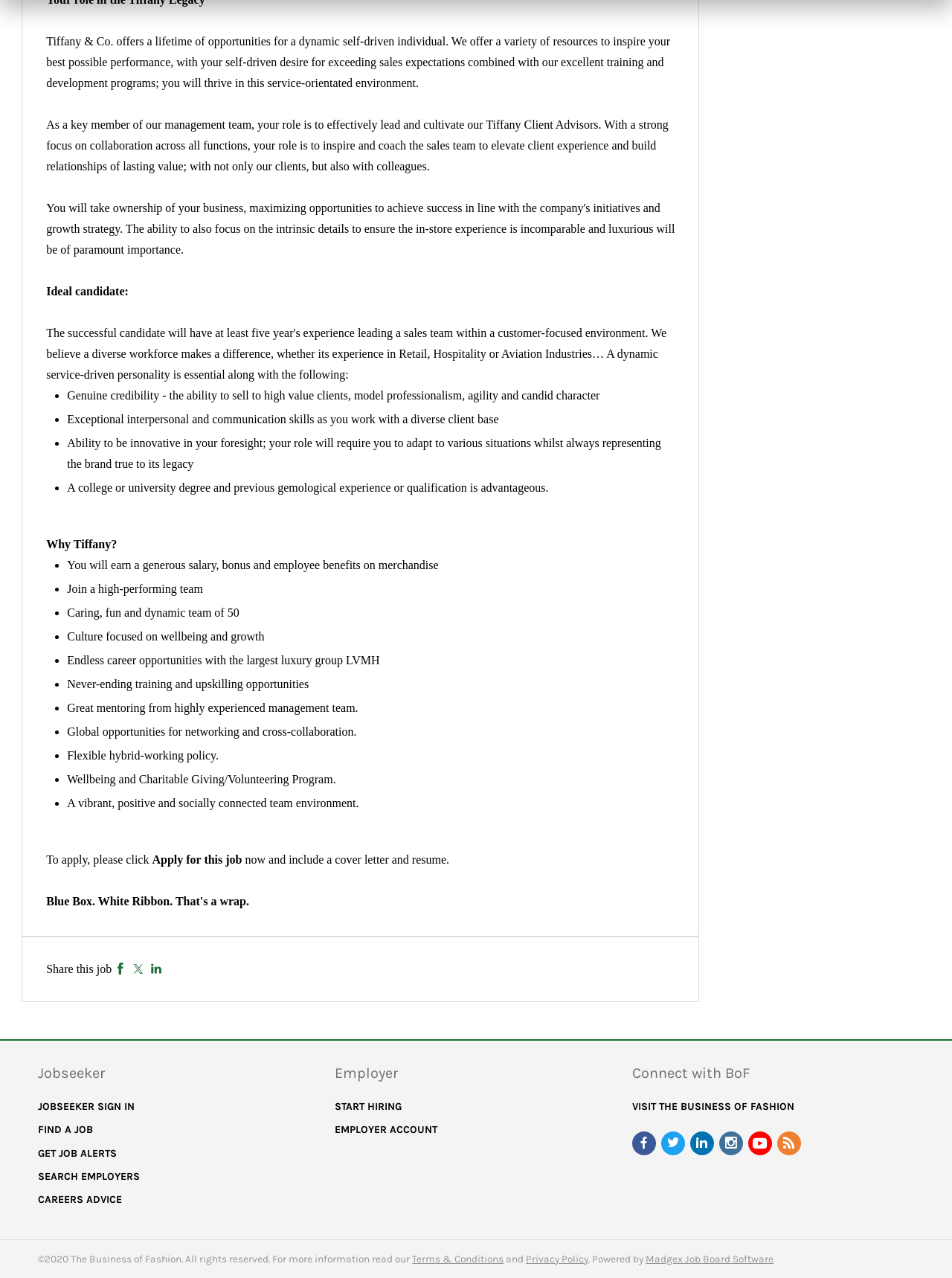What is the company offering a lifetime of opportunities for?
Observe the image and answer the question with a one-word or short phrase response.

dynamic self-driven individual